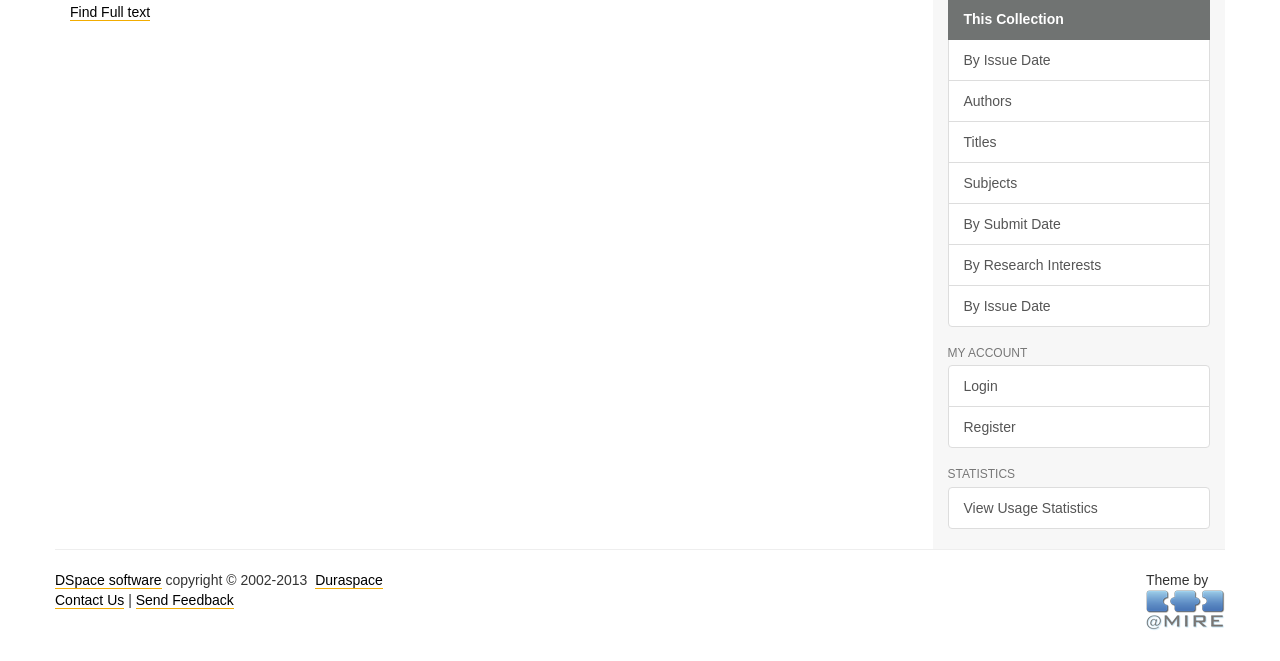Find the bounding box coordinates for the UI element that matches this description: "Send Feedback".

[0.106, 0.895, 0.183, 0.921]